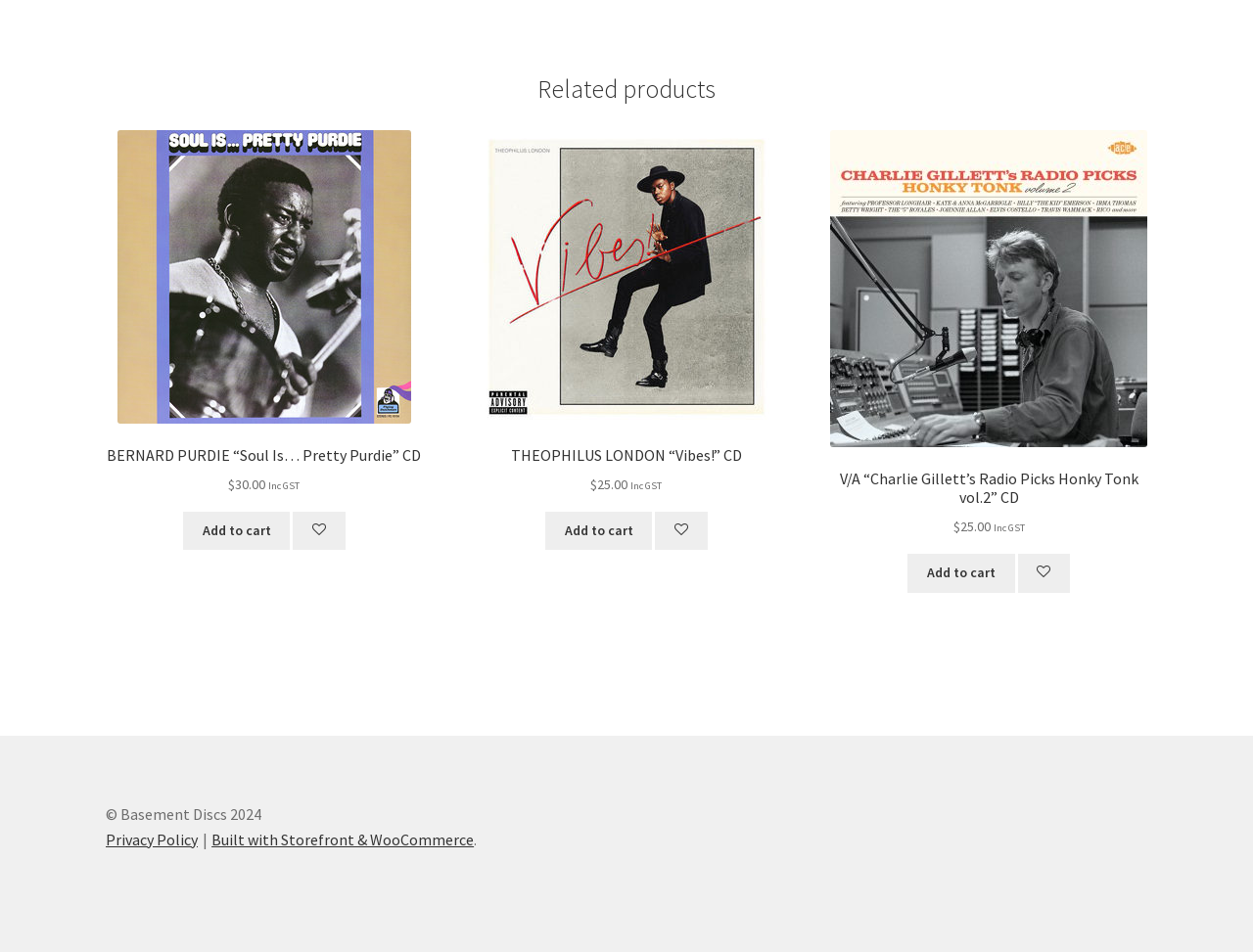What is the copyright year of Basement Discs?
Using the visual information, respond with a single word or phrase.

2024